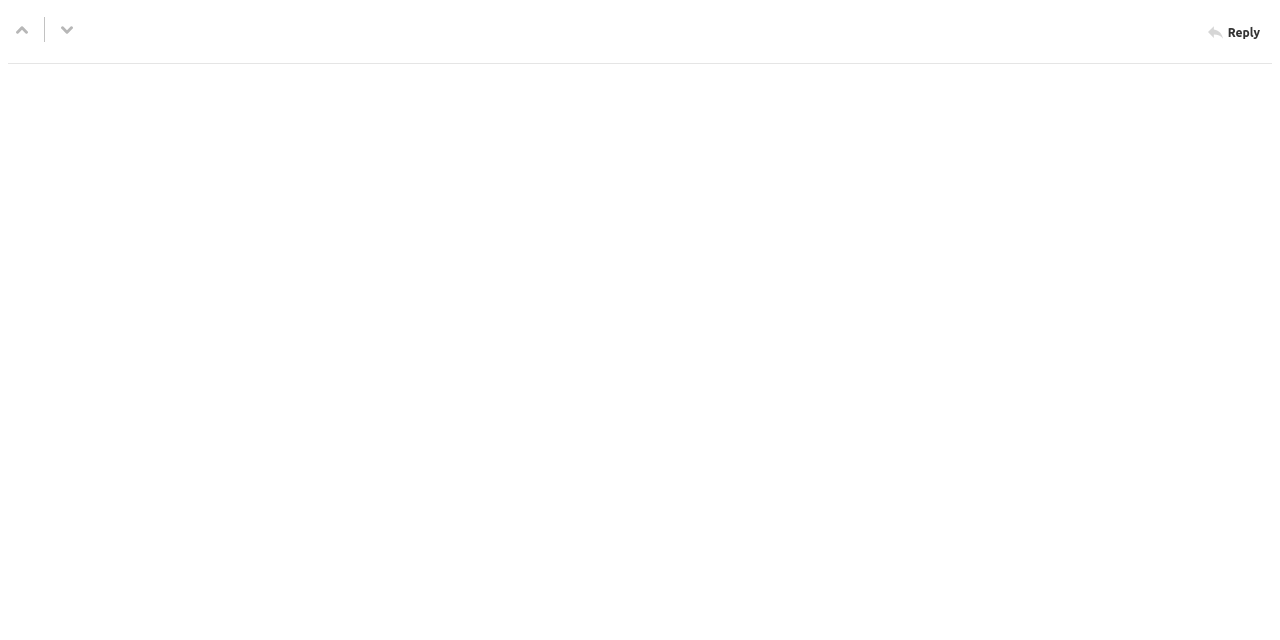From the screenshot, find the bounding box of the UI element matching this description: "Reply". Supply the bounding box coordinates in the form [left, top, right, bottom], each a float between 0 and 1.

[0.933, 0.028, 0.992, 0.078]